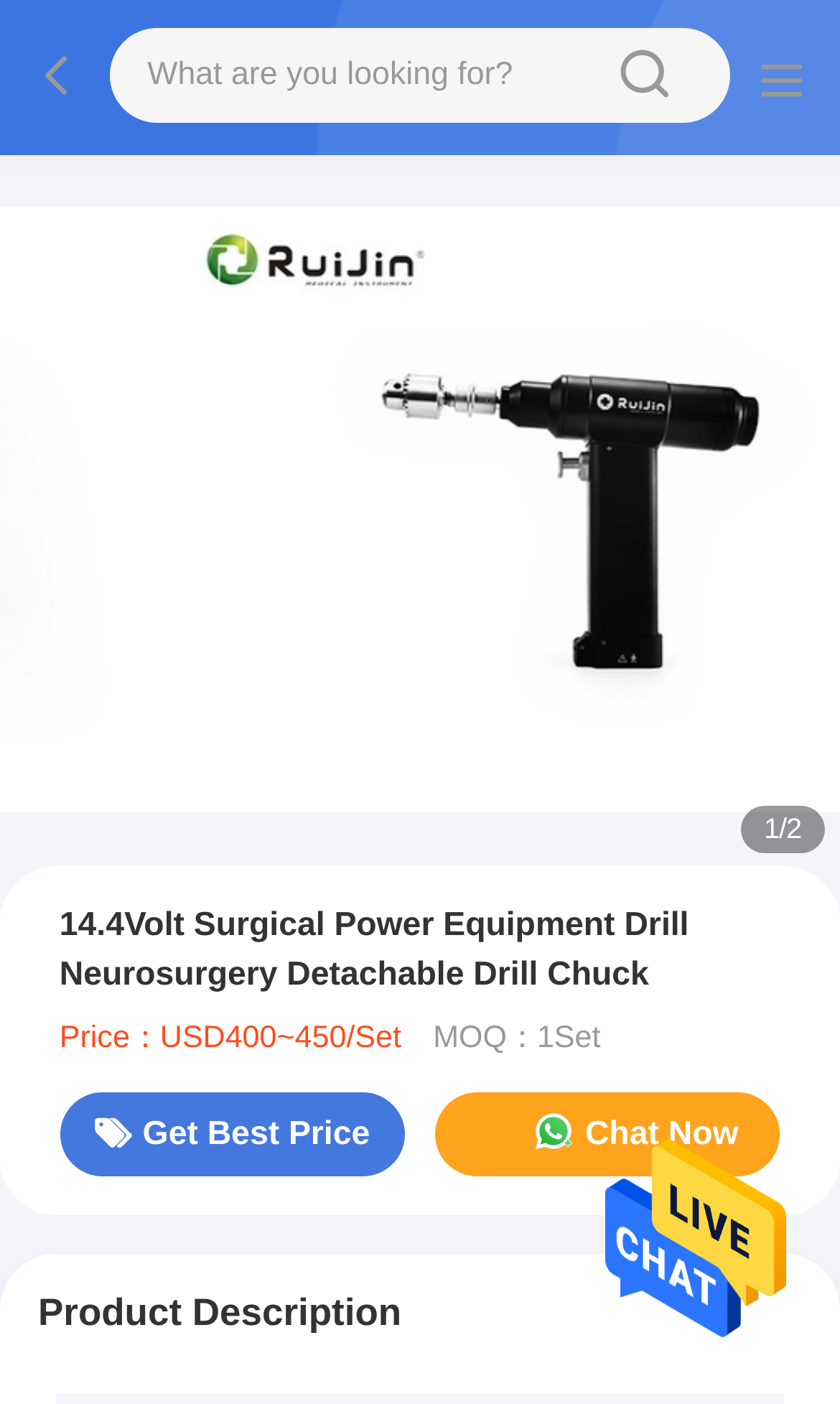Generate a thorough caption that explains the contents of the webpage.

The webpage appears to be a product page for a surgical power equipment drill, specifically a 14.4Volt Surgical Power Equipment Drill Neurosurgery Detachable Drill Chuck. 

At the top of the page, there is a search bar with a placeholder text "What are you looking for?" accompanied by a search button with a magnifying glass icon. 

Below the search bar, there is a heading that displays the product name, "14.4Volt Surgical Power Equipment Drill Neurosurgery Detachable Drill Chuck". 

To the right of the product name, there is a section displaying product information, including the price range "USD400~450/Set" and the minimum order quantity "1Set". 

There are two call-to-action links, "Get Best Price" and "Chat Now", positioned below the product information section. 

Further down the page, there is a section labeled "Product Description", which likely contains detailed information about the product. 

At the bottom of the page, there is a link, but its purpose is unclear due to the lack of descriptive text.